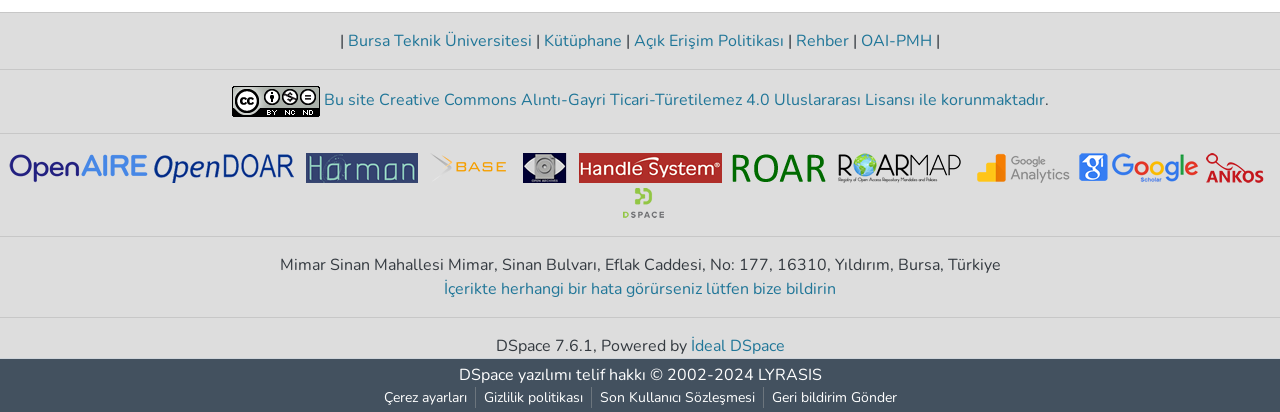Specify the bounding box coordinates for the region that must be clicked to perform the given instruction: "Click Bursa Teknik Üniversitesi link".

[0.269, 0.073, 0.419, 0.126]